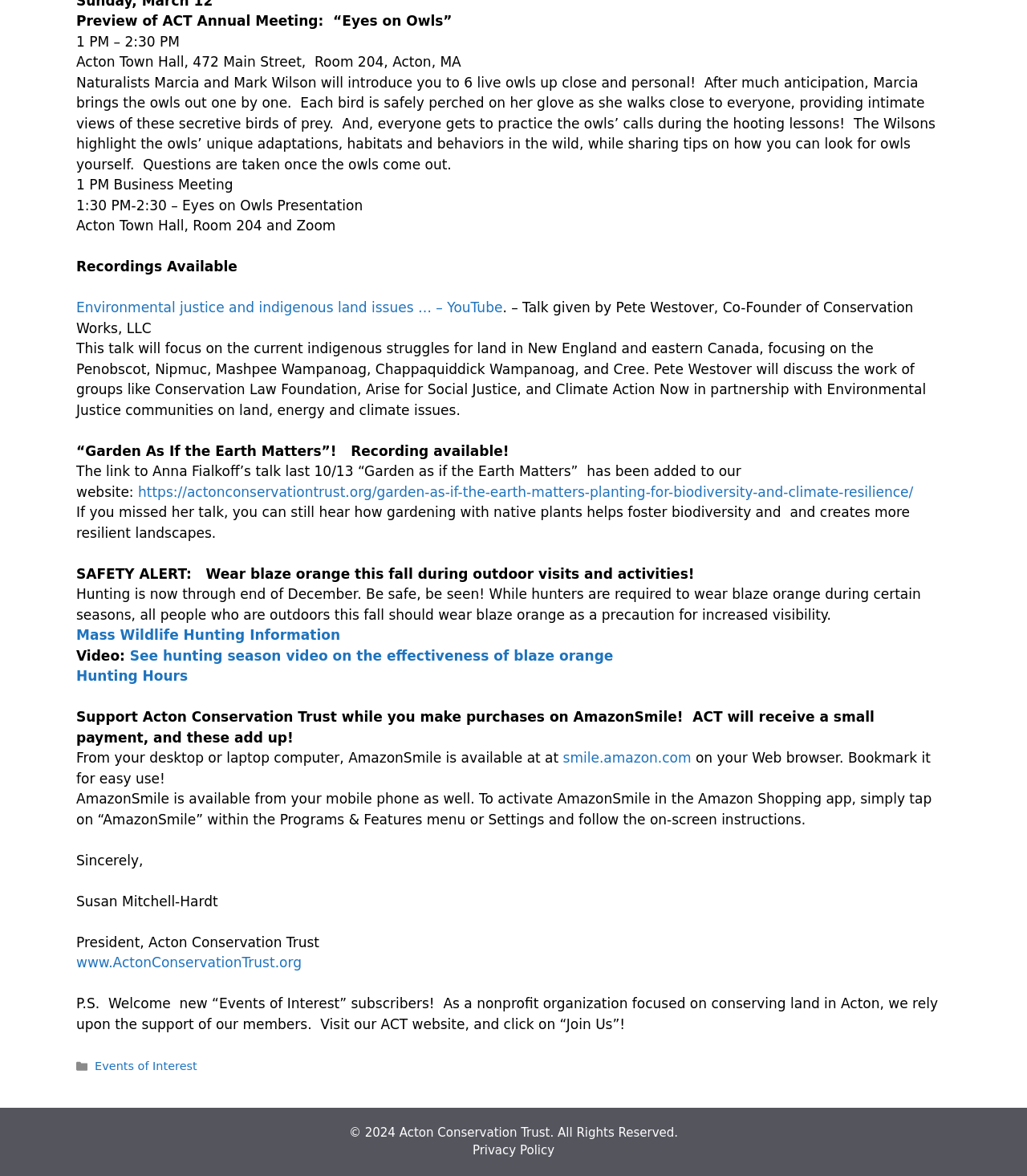Could you find the bounding box coordinates of the clickable area to complete this instruction: "Go to the Acton Conservation Trust website"?

[0.074, 0.812, 0.294, 0.825]